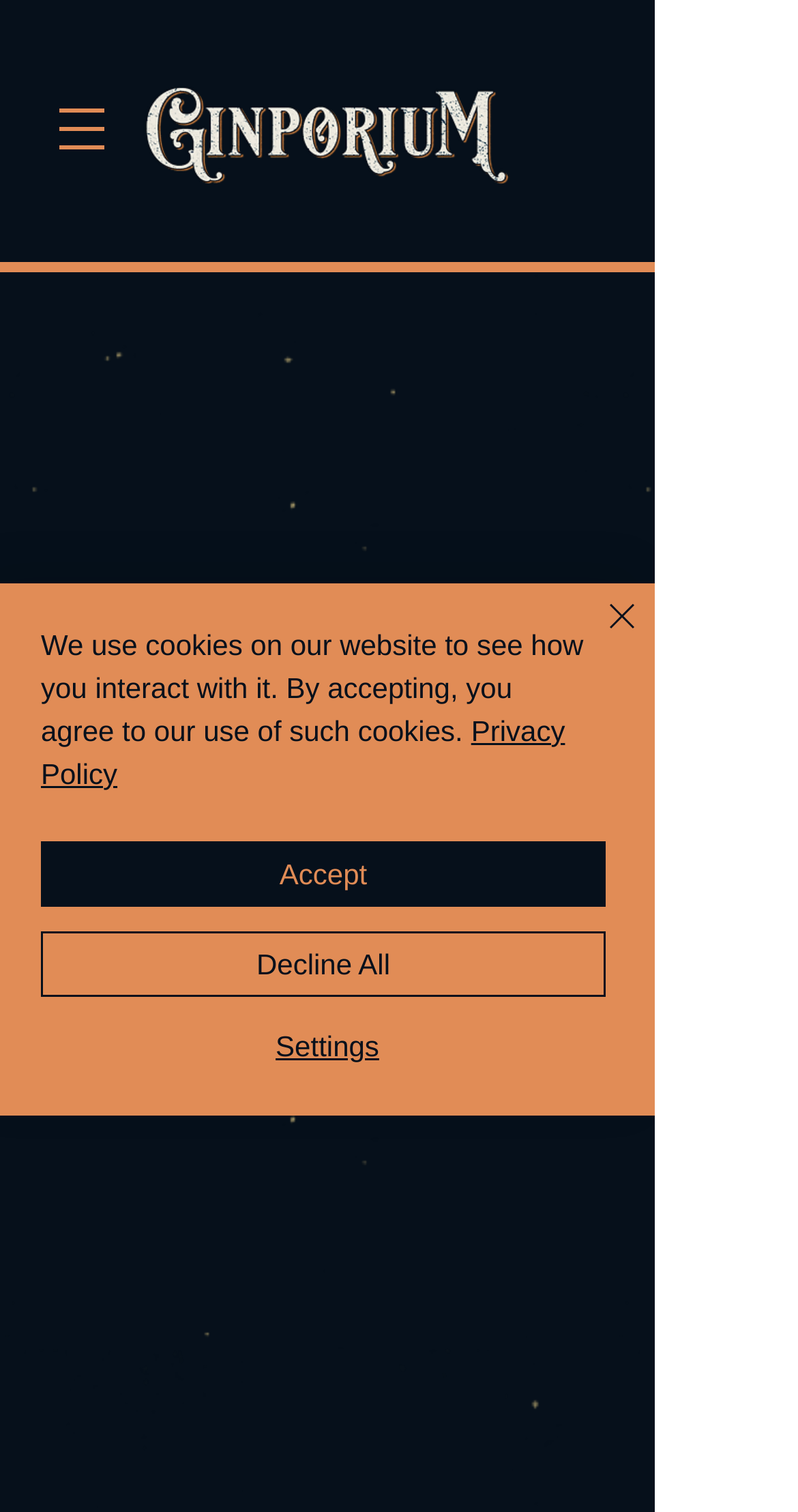Given the description: "aria-label="Open navigation menu"", determine the bounding box coordinates of the UI element. The coordinates should be formatted as four float numbers between 0 and 1, [left, top, right, bottom].

[0.038, 0.051, 0.167, 0.119]